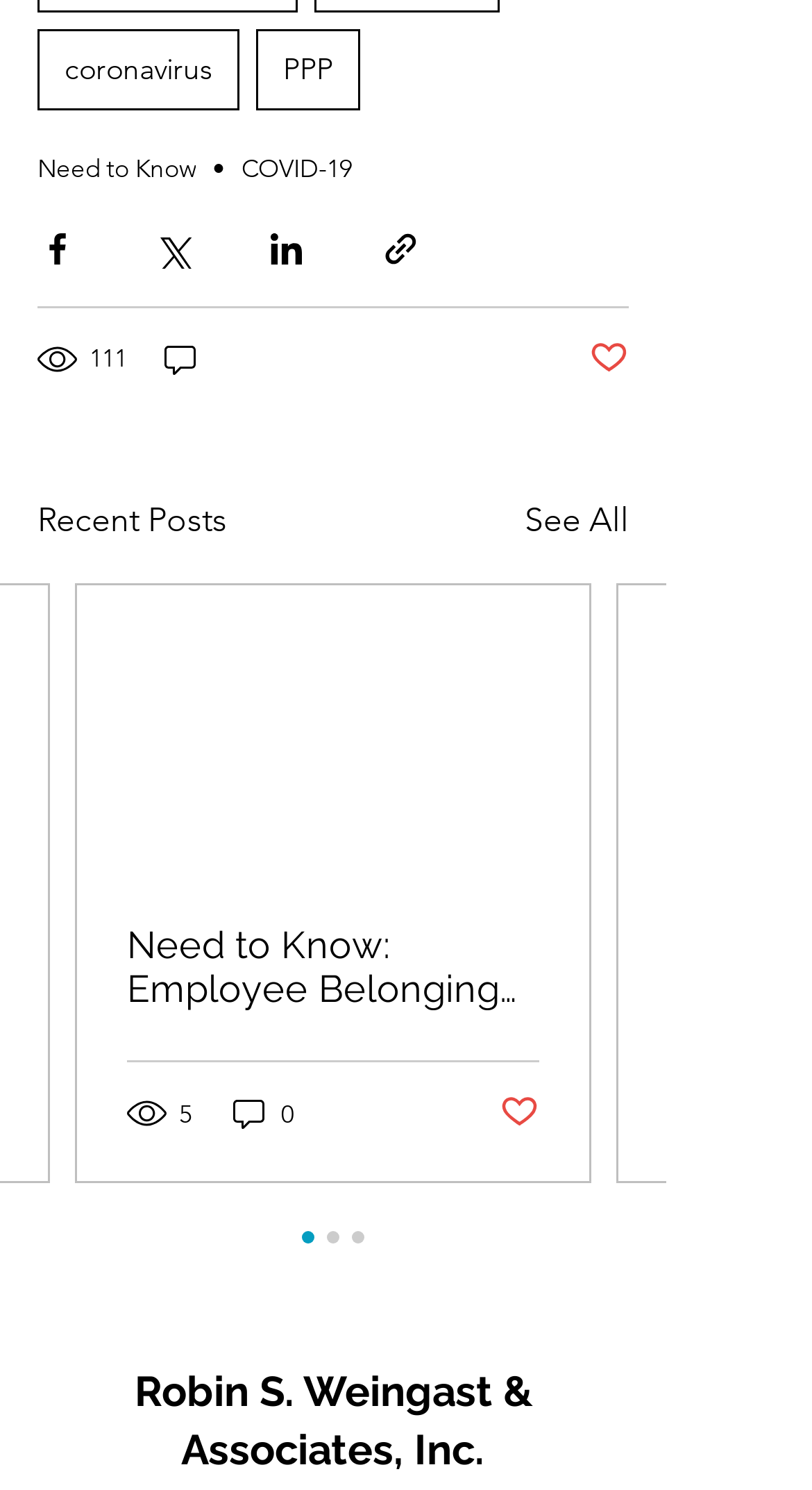Find and indicate the bounding box coordinates of the region you should select to follow the given instruction: "Share via Facebook".

[0.046, 0.153, 0.095, 0.18]